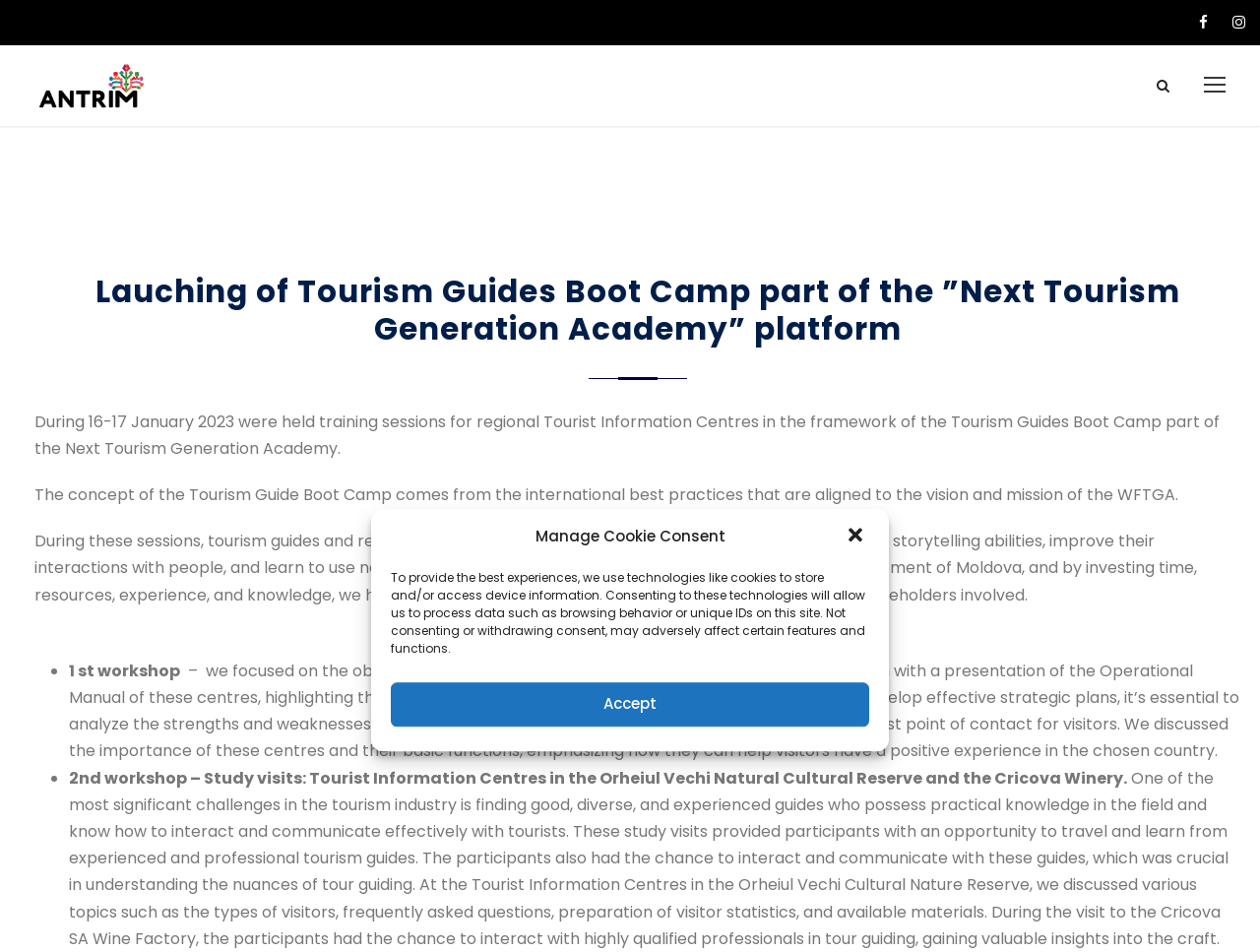Predict the bounding box coordinates for the UI element described as: "Accept". The coordinates should be four float numbers between 0 and 1, presented as [left, top, right, bottom].

[0.31, 0.716, 0.69, 0.763]